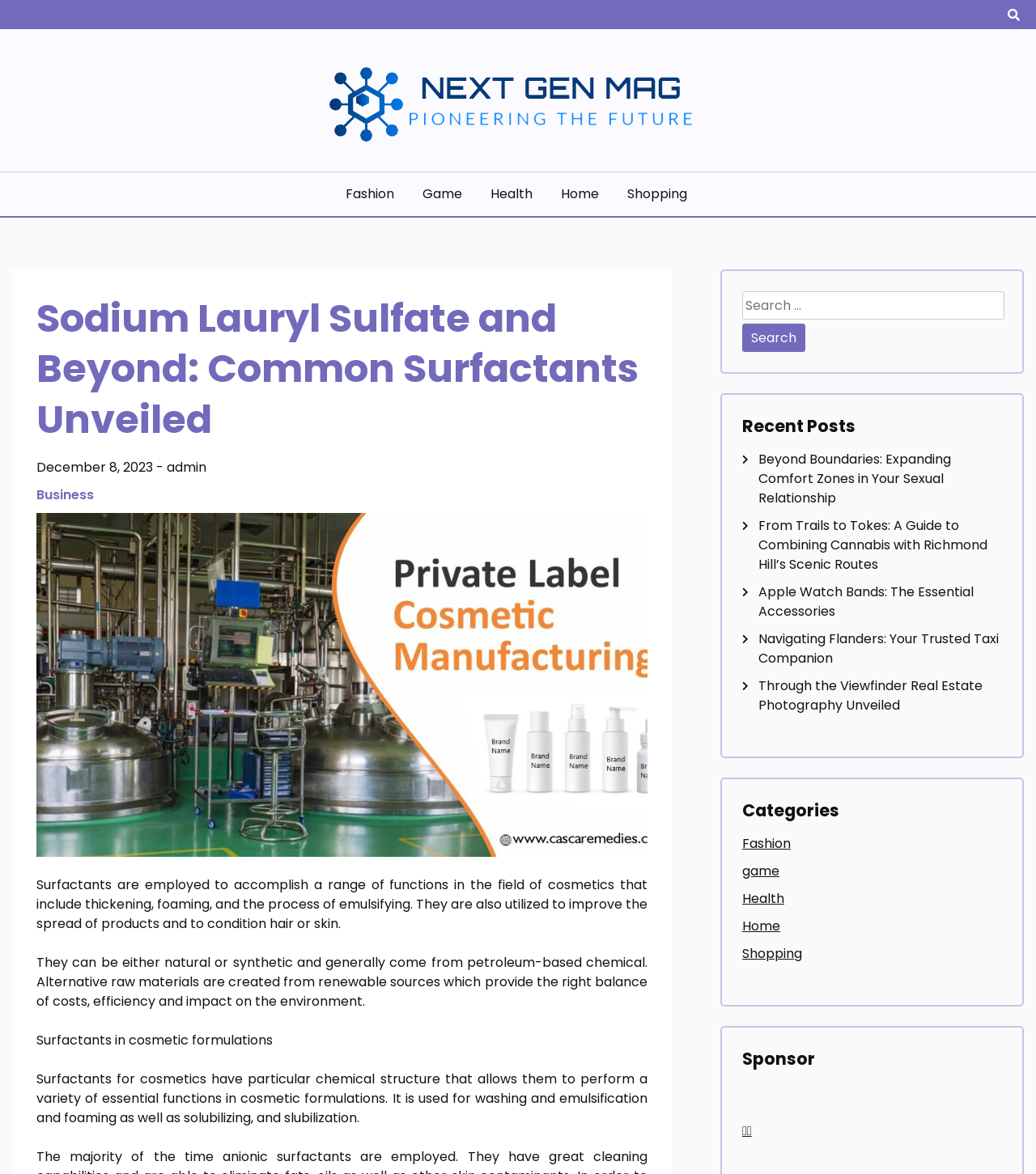Please identify the bounding box coordinates of the element's region that I should click in order to complete the following instruction: "Go to Fashion category". The bounding box coordinates consist of four float numbers between 0 and 1, i.e., [left, top, right, bottom].

[0.321, 0.157, 0.396, 0.174]